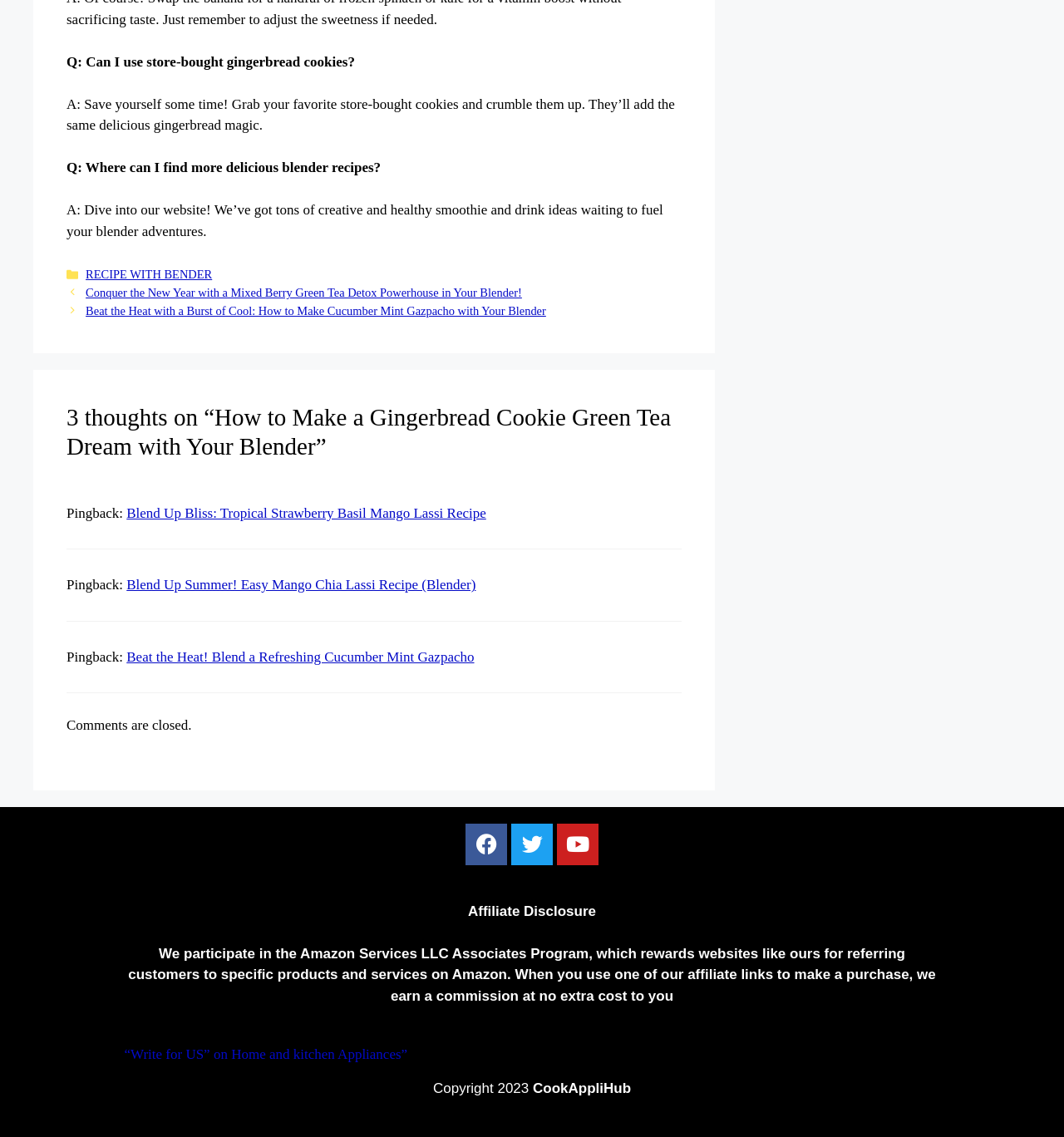What is the topic of the Q&A section?
Please provide a comprehensive answer based on the visual information in the image.

The Q&A section is discussing the use of store-bought gingerbread cookies, and the answer provides a suggestion to crumble them up to add to a blender recipe.